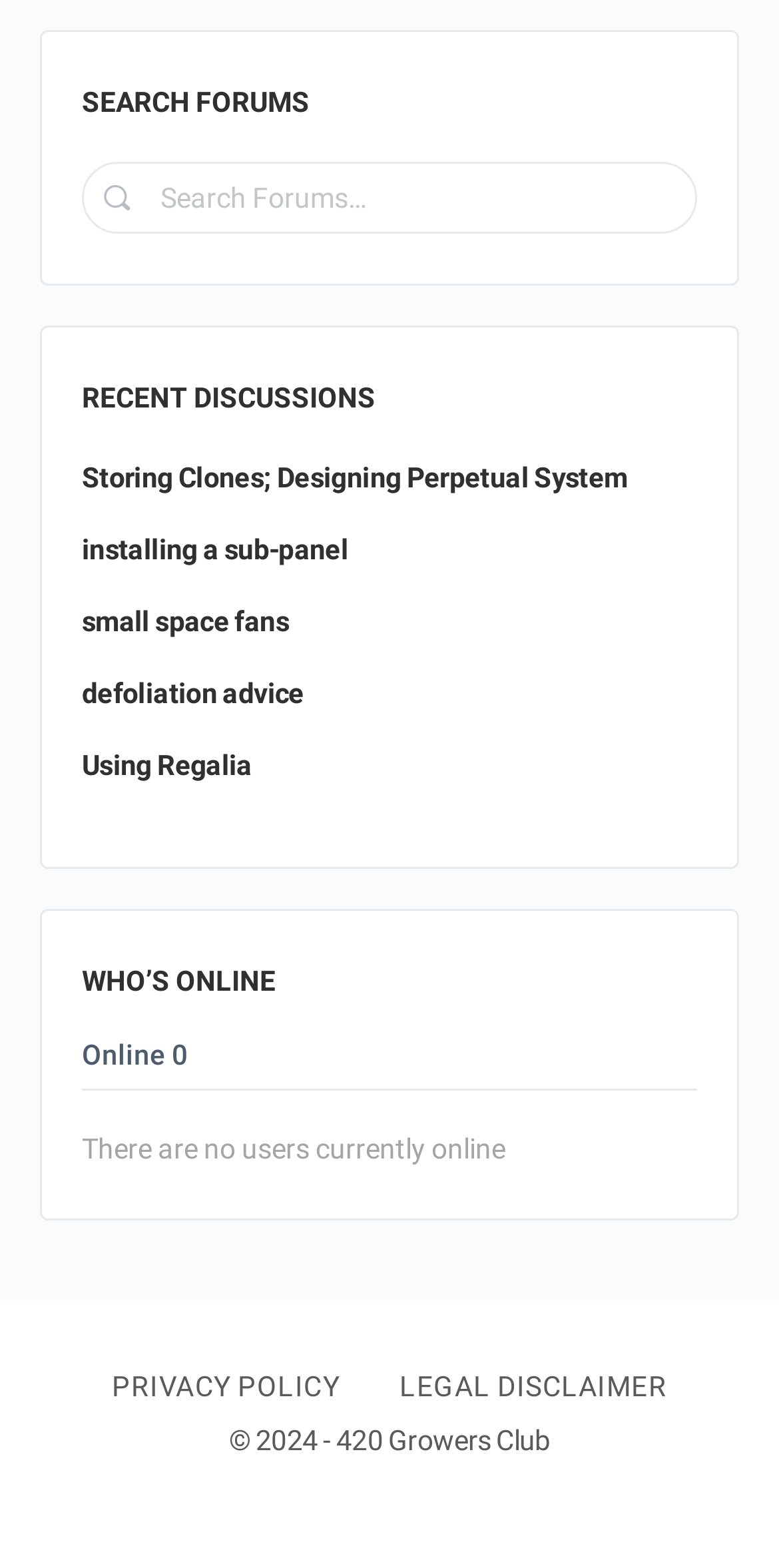Locate the bounding box coordinates of the clickable part needed for the task: "view legal disclaimer".

[0.513, 0.874, 0.856, 0.894]